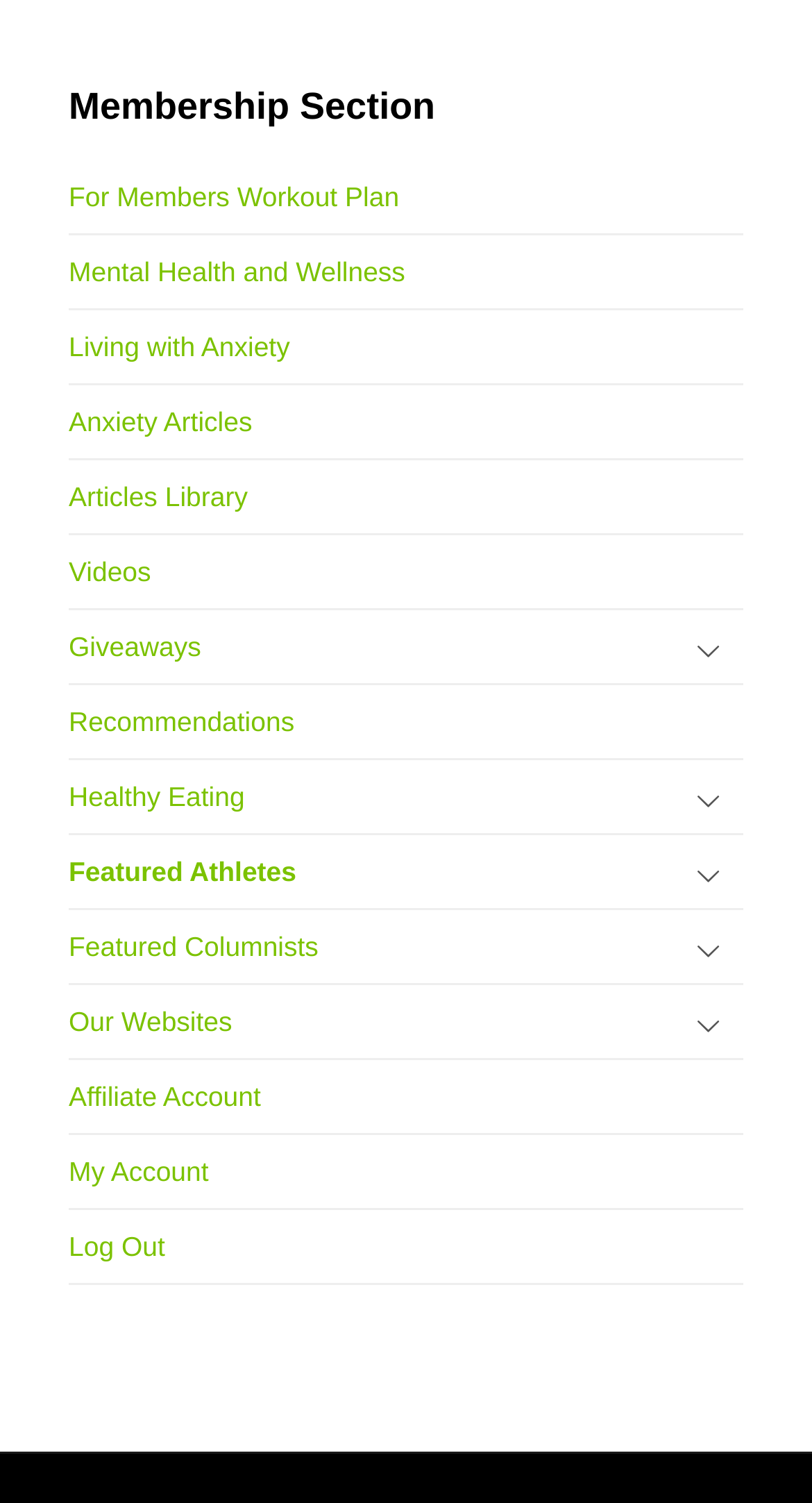Identify the bounding box coordinates for the UI element described as: "For Members Workout Plan". The coordinates should be provided as four floats between 0 and 1: [left, top, right, bottom].

[0.085, 0.107, 0.915, 0.155]